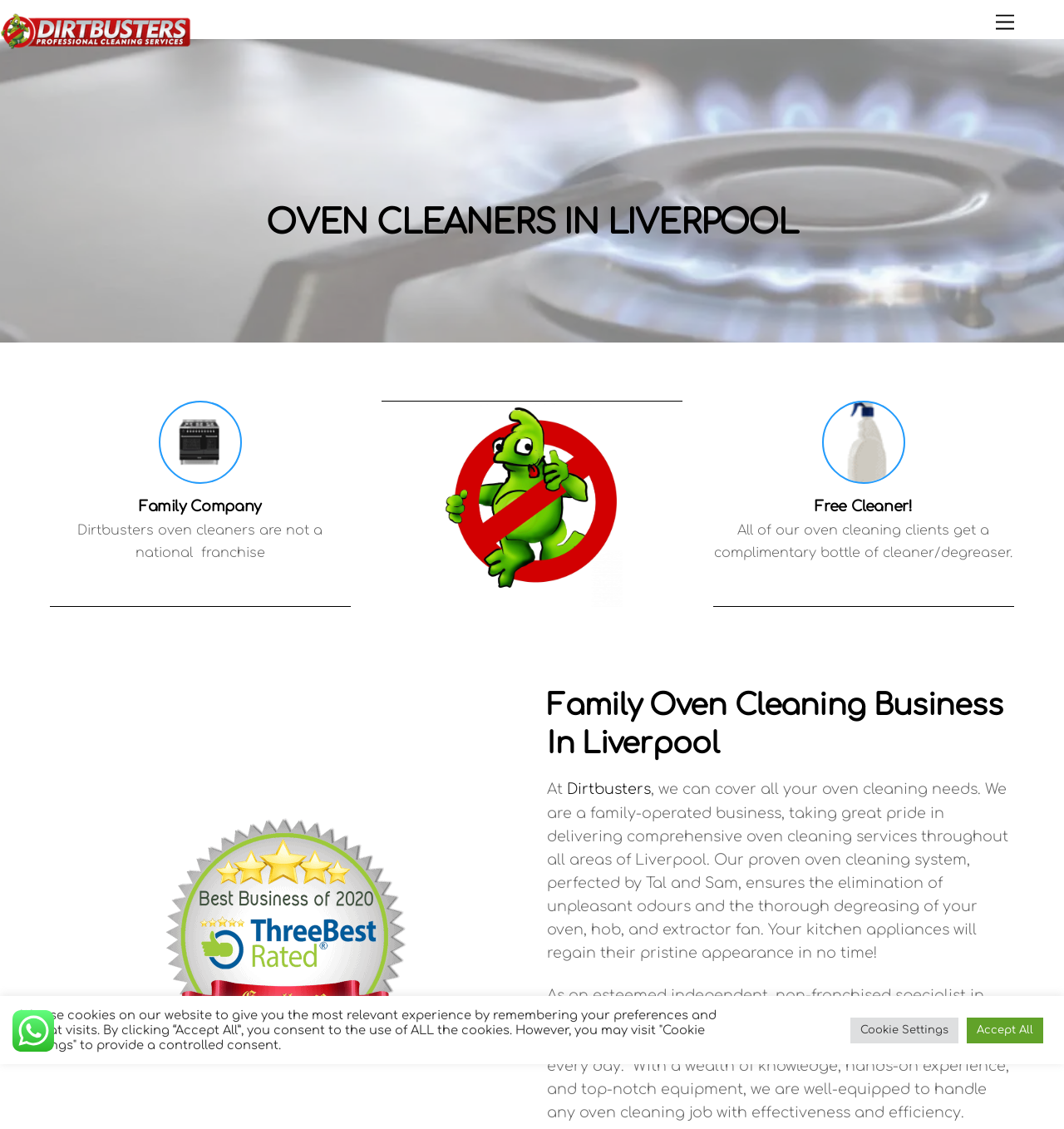Determine the bounding box coordinates for the UI element matching this description: "title="Dirtbusters Cleaners"".

[0.0, 0.029, 0.18, 0.049]